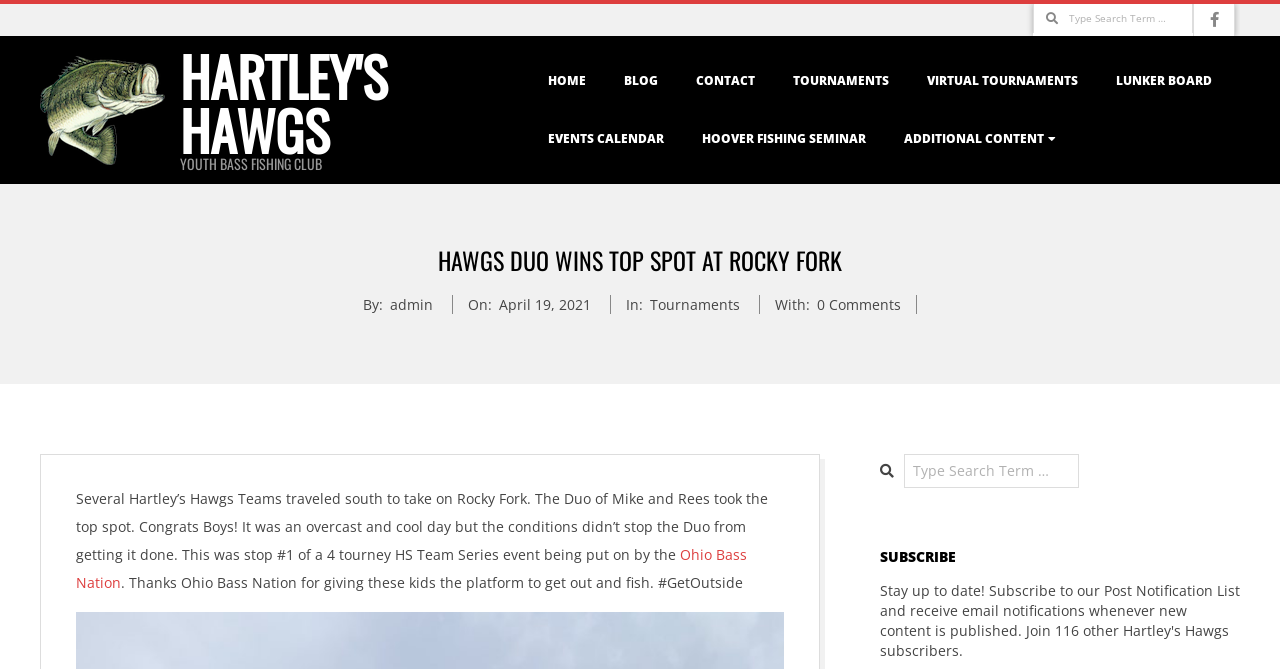Produce a meticulous description of the webpage.

The webpage is about Hartley's Hawgs, a youth bass fishing club. At the top, there is a search bar with a magnifying glass icon on the right side. Below the search bar, there is a navigation menu with links to different sections of the website, including "HOME", "BLOG", "CONTACT", and more.

On the left side of the page, there is a section with the title "Hartley's Hawgs" and a logo image above it. Below the title, there is a heading that reads "YOUTH BASS FISHING CLUB".

The main content of the page is an article titled "HAWGS DUO WINS TOP SPOT AT ROCKY FORK". The article has a heading, followed by information about the author, date, and category. The article text describes a fishing tournament where a duo from Hartley's Hawgs won the top spot. The text also mentions the Ohio Bass Nation, which organized the tournament.

At the bottom of the page, there is another search bar, similar to the one at the top. Below the search bar, there is a heading that reads "SUBSCRIBE".